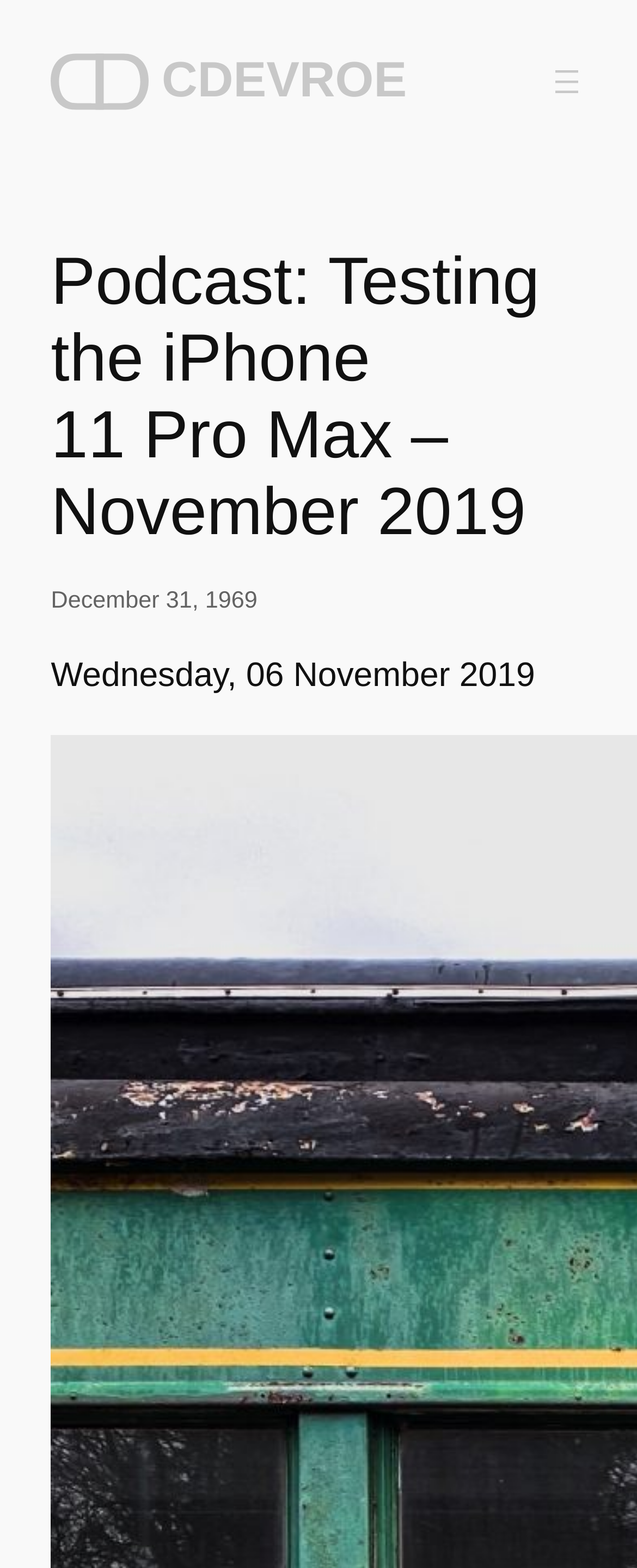Locate and extract the headline of this webpage.

Podcast: Testing the iPhone 11 Pro Max – November 2019